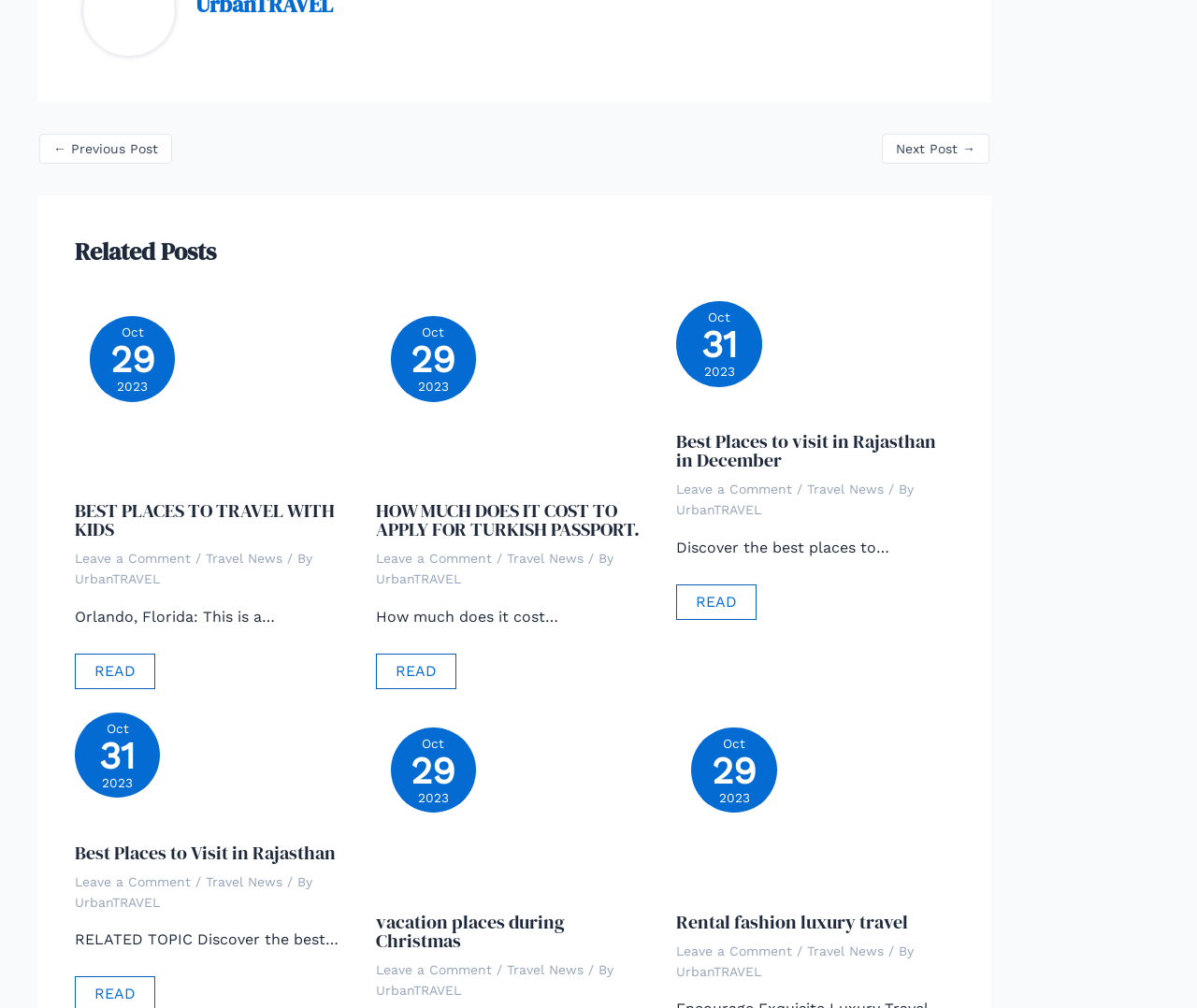Can you find the bounding box coordinates for the element to click on to achieve the instruction: "View the article 'HOW MUCH DOES IT COST TO APPLY FOR TURKISH PASSPORT'"?

[0.314, 0.38, 0.546, 0.398]